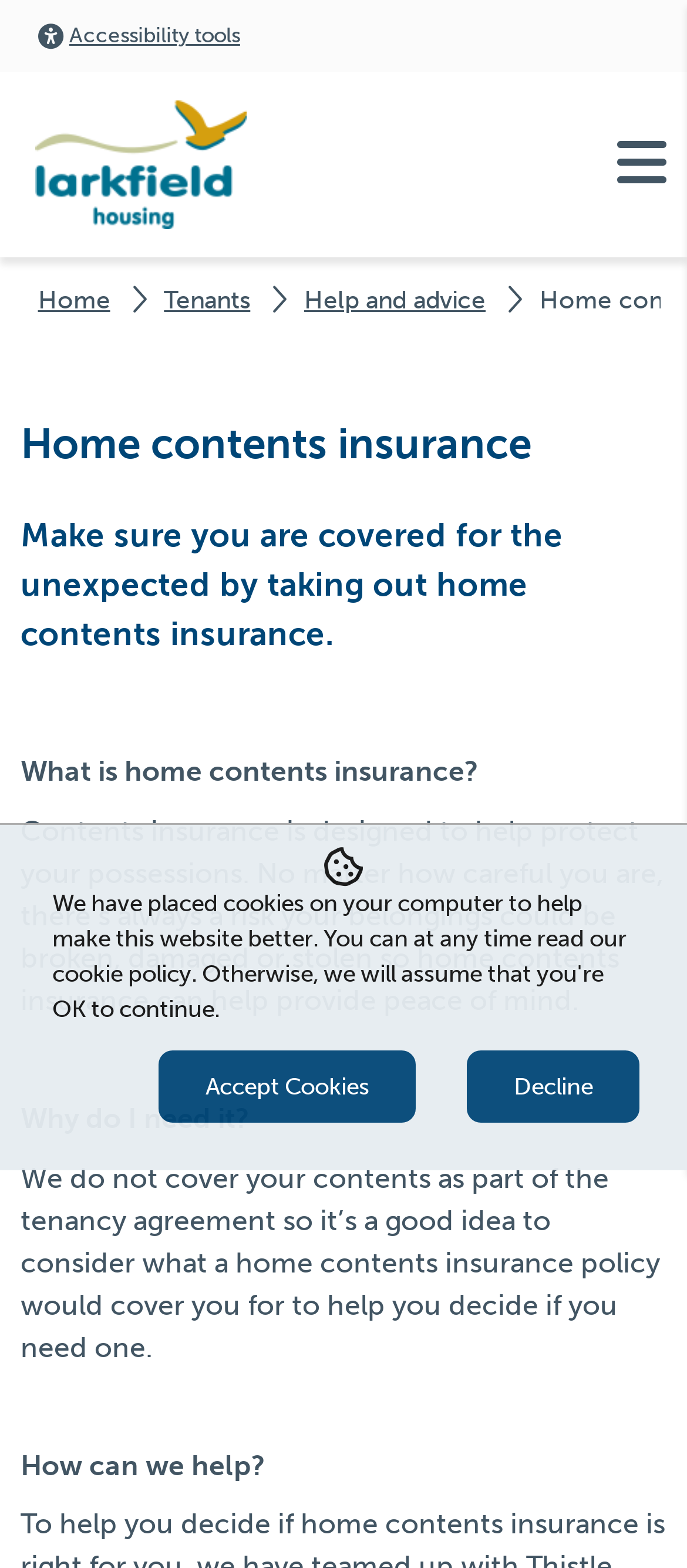Using the element description: "Accessibility toolsClose accessibility tools", determine the bounding box coordinates for the specified UI element. The coordinates should be four float numbers between 0 and 1, [left, top, right, bottom].

[0.03, 0.0, 0.375, 0.046]